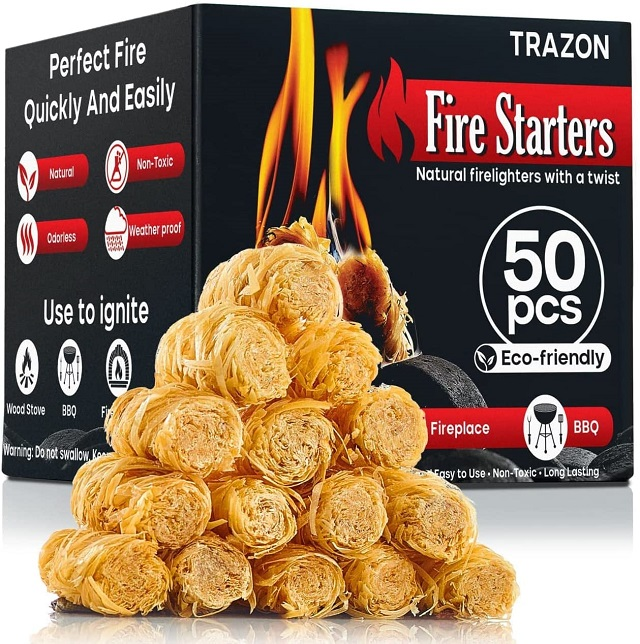What is the design of the firelighter pieces?
Answer the question with a single word or phrase, referring to the image.

Cylindrical